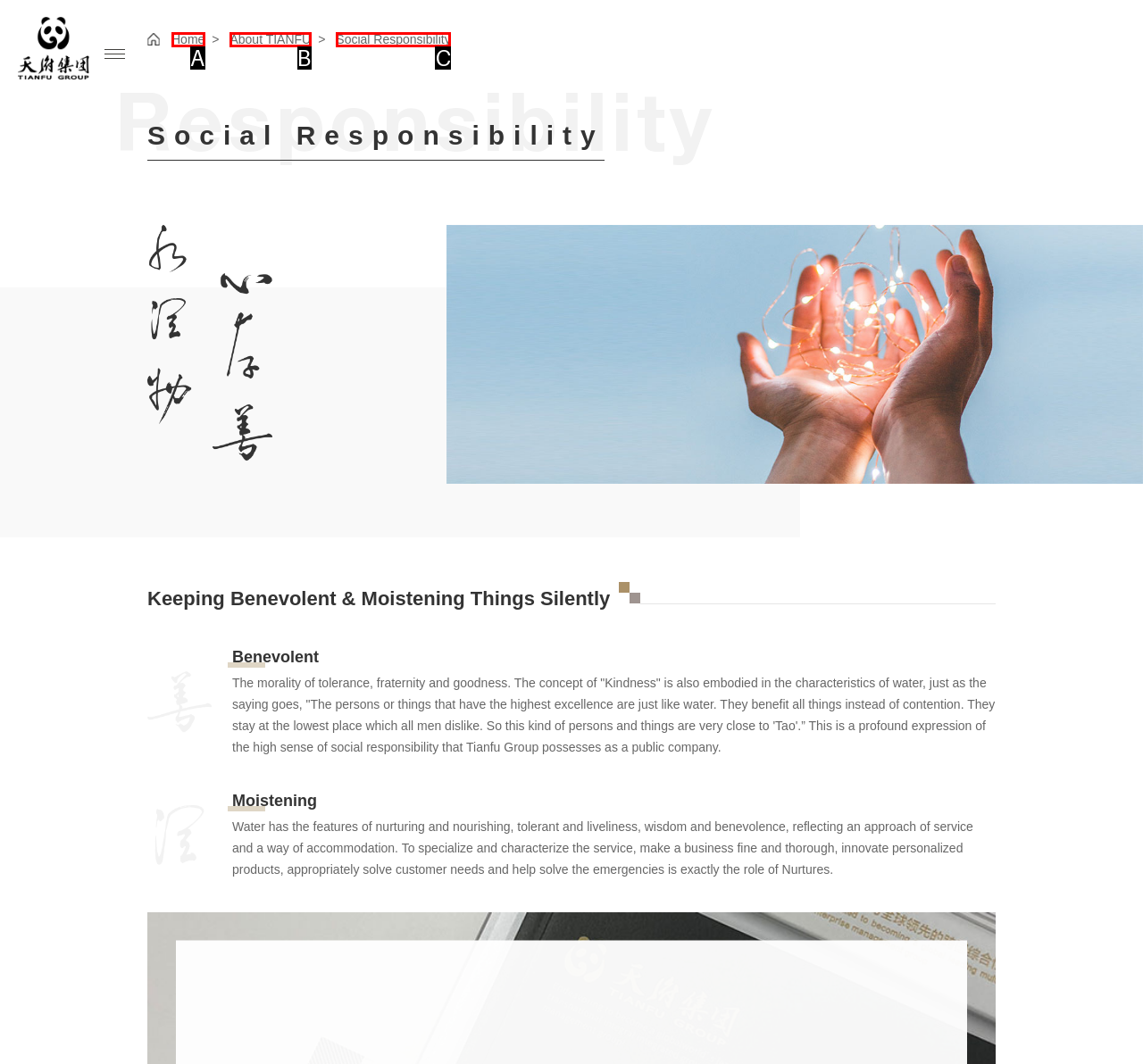From the provided choices, determine which option matches the description: Home. Respond with the letter of the correct choice directly.

A